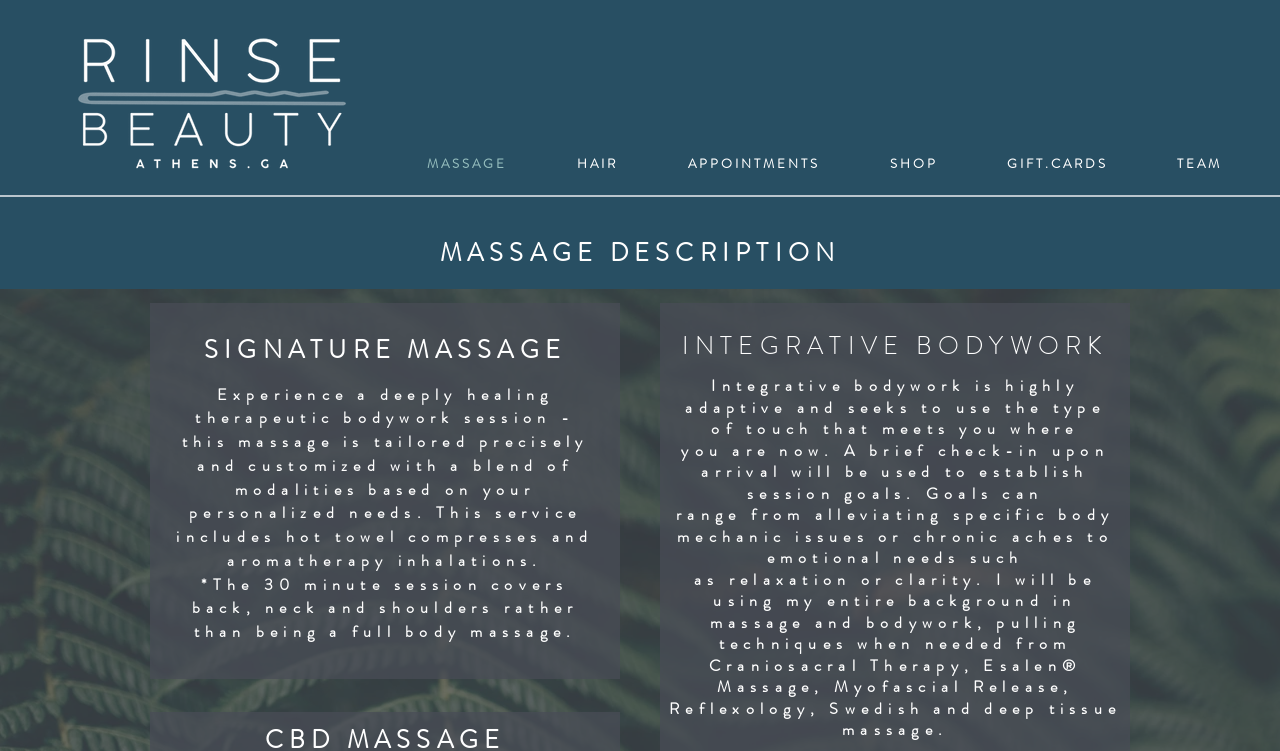Could you provide the bounding box coordinates for the portion of the screen to click to complete this instruction: "Read the description of INTEGRATIVE BODYWORK"?

[0.523, 0.447, 0.876, 0.983]